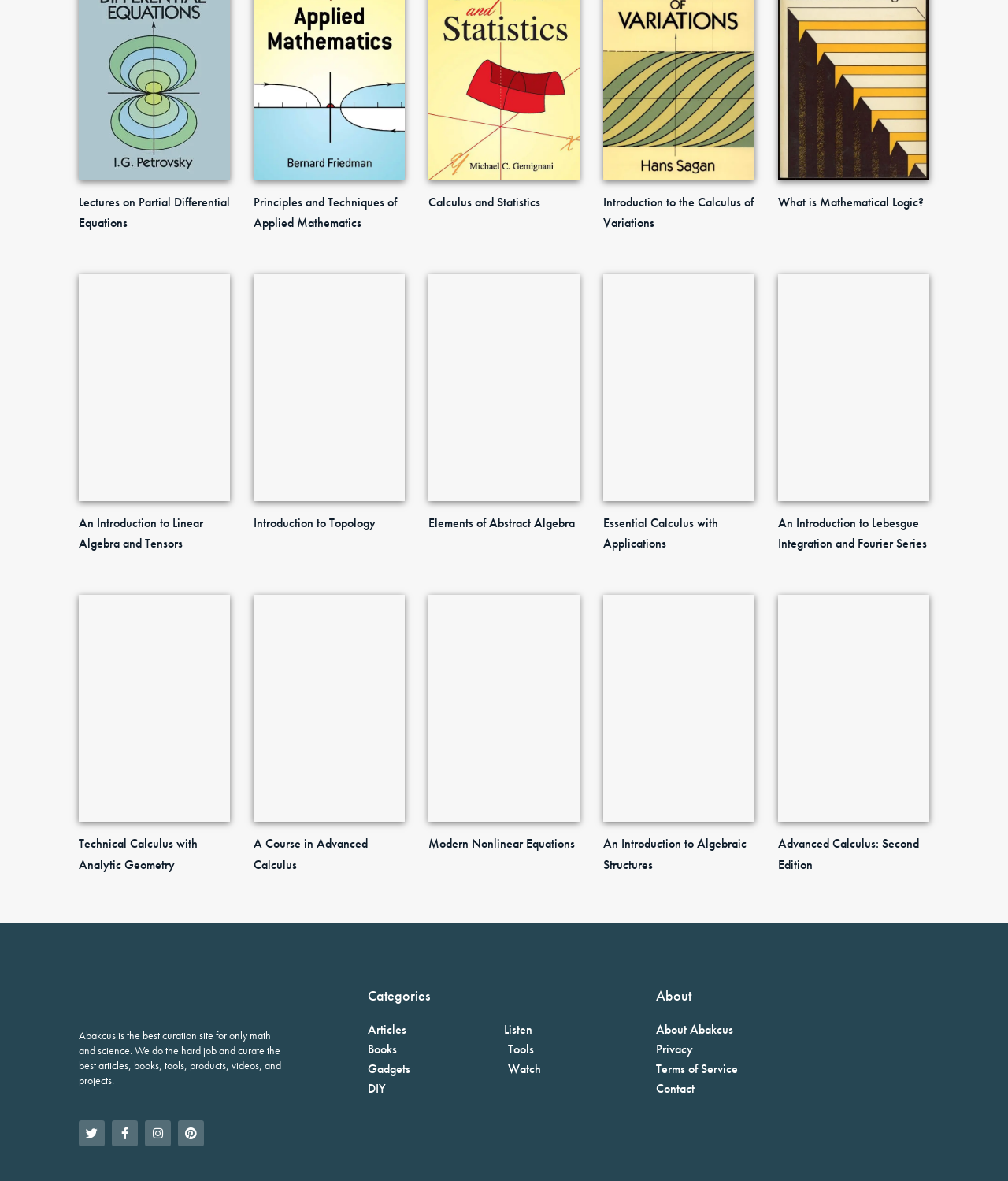What are the categories listed on the webpage?
Examine the image and give a concise answer in one word or a short phrase.

Articles, Books, Gadgets, DIY, Listen, Tools, Watch